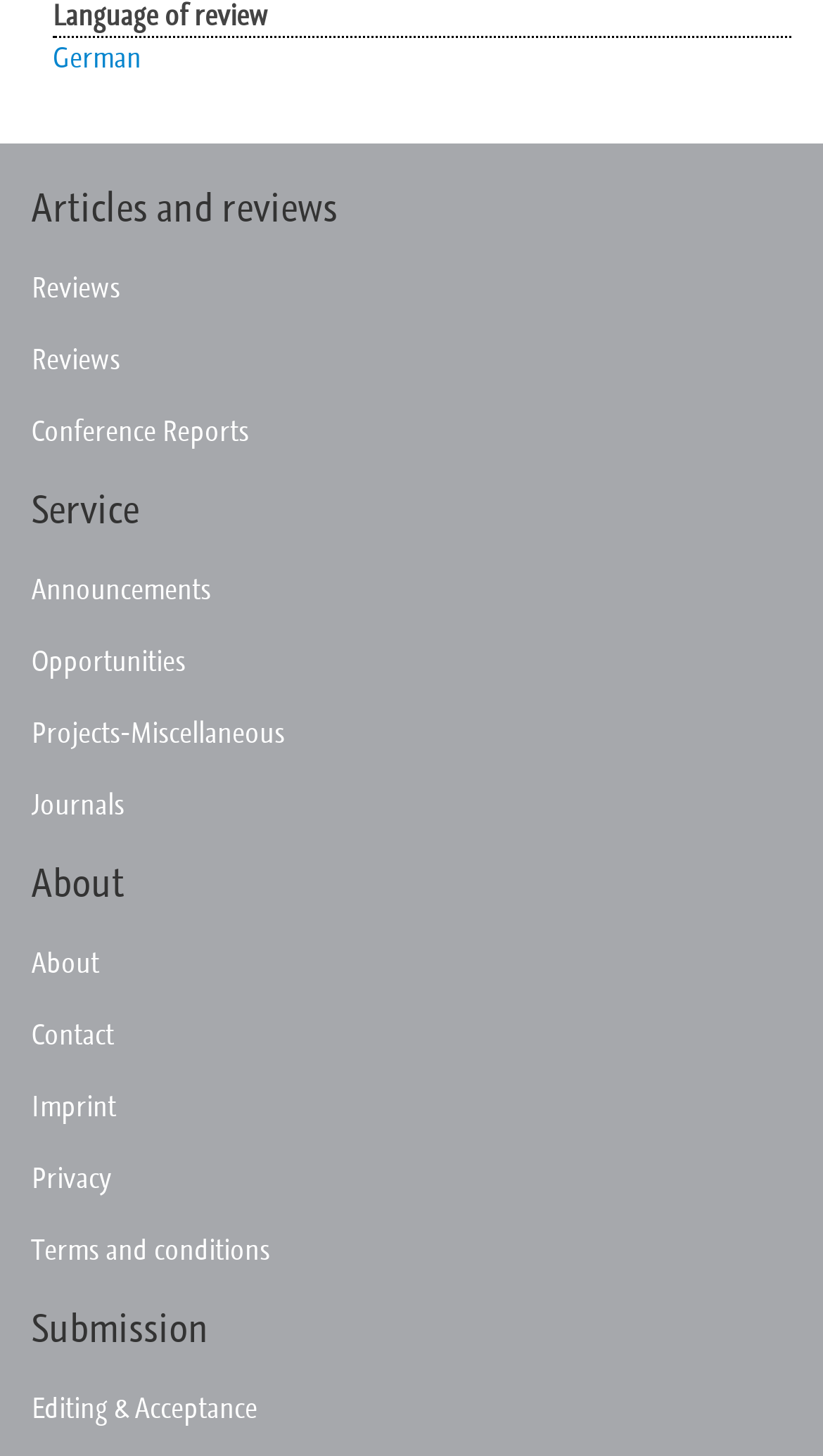Ascertain the bounding box coordinates for the UI element detailed here: "Journals". The coordinates should be provided as [left, top, right, bottom] with each value being a float between 0 and 1.

[0.038, 0.529, 1.0, 0.576]